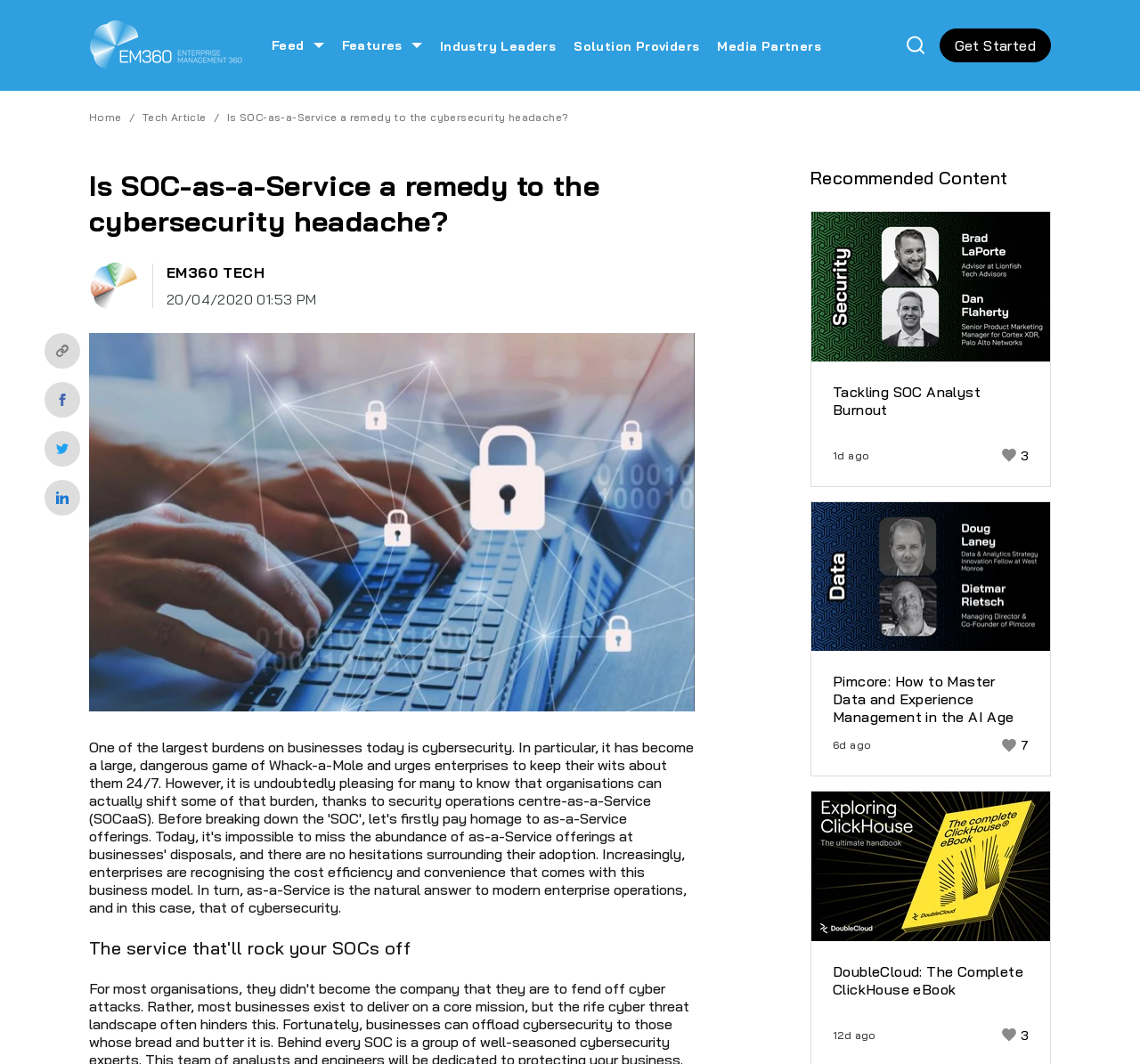Please determine the bounding box coordinates of the element's region to click in order to carry out the following instruction: "Search for something". The coordinates should be four float numbers between 0 and 1, i.e., [left, top, right, bottom].

[0.785, 0.019, 0.812, 0.066]